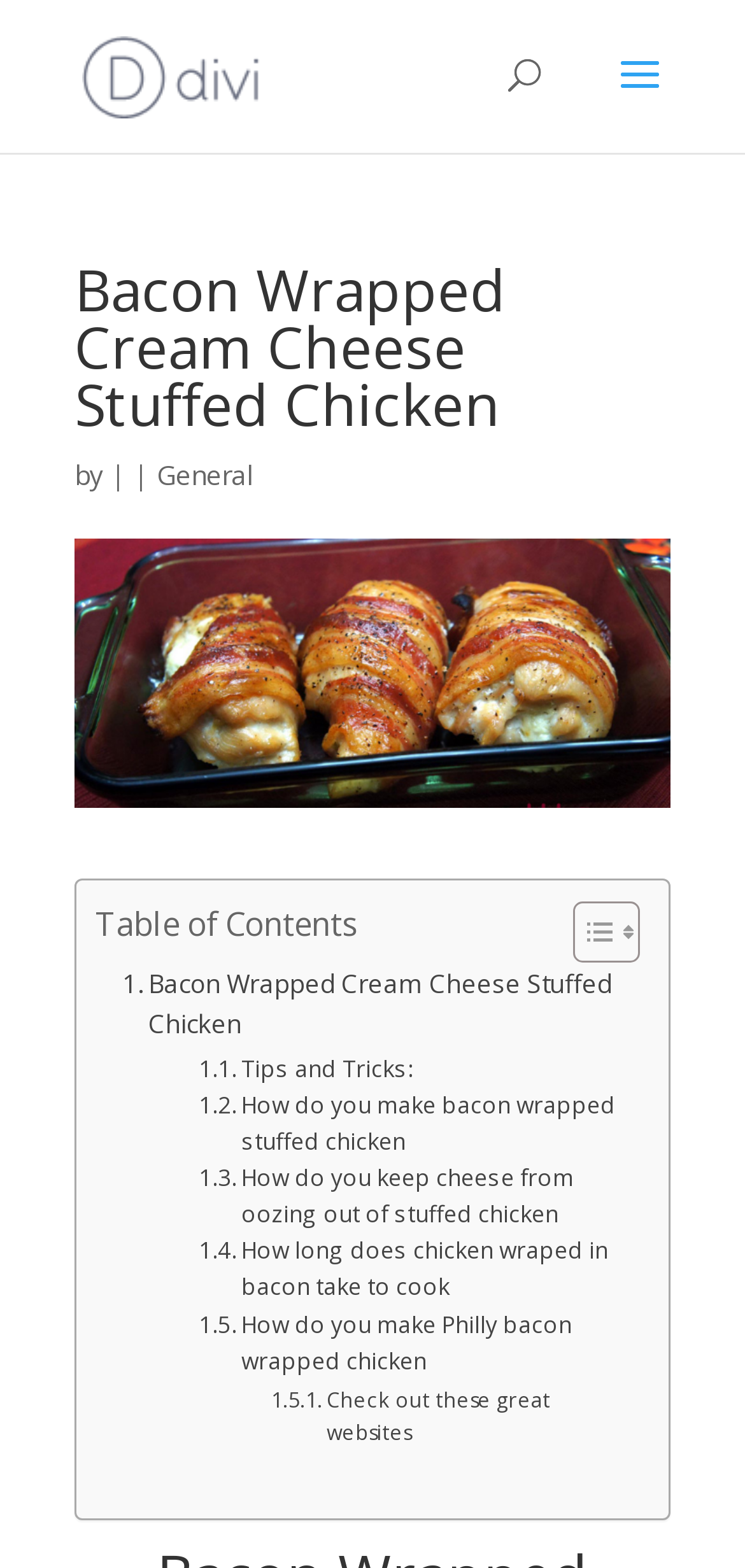What is the author of the article?
Give a single word or phrase answer based on the content of the image.

General